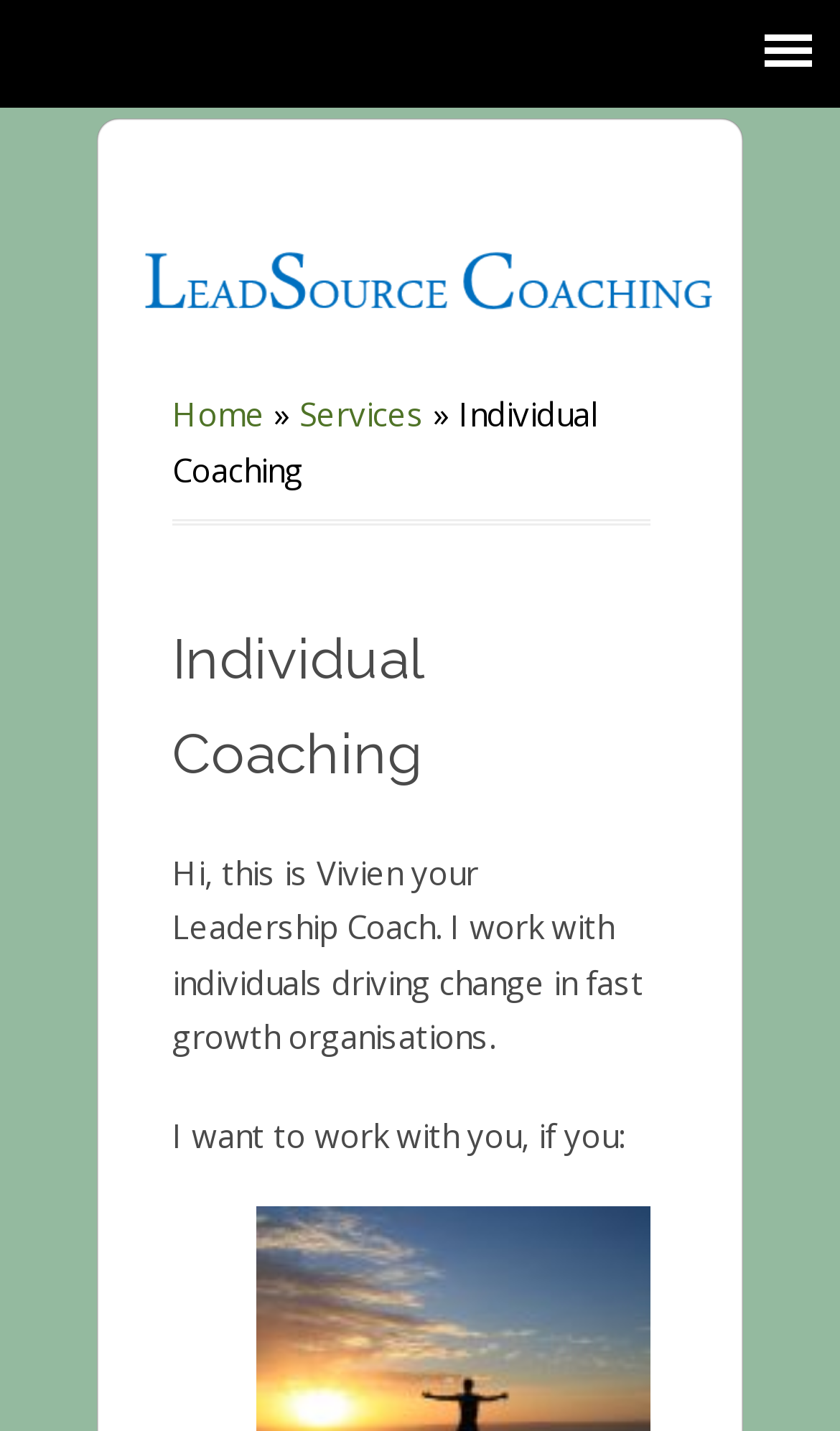Locate the UI element described by Services and provide its bounding box coordinates. Use the format (top-left x, top-left y, bottom-right x, bottom-right y) with all values as floating point numbers between 0 and 1.

[0.356, 0.274, 0.505, 0.304]